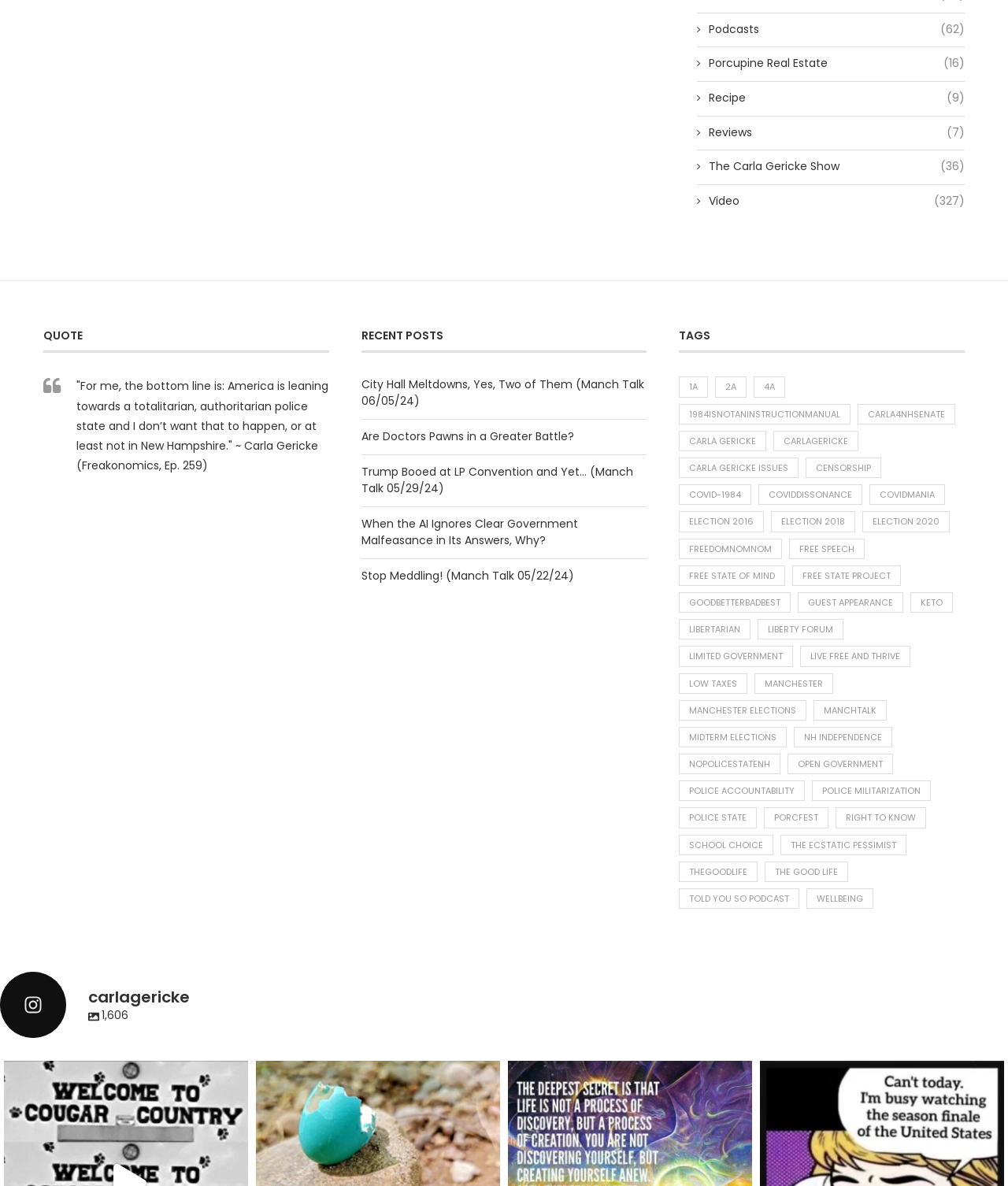Locate the coordinates of the bounding box for the clickable region that fulfills this instruction: "Click the Home link".

None